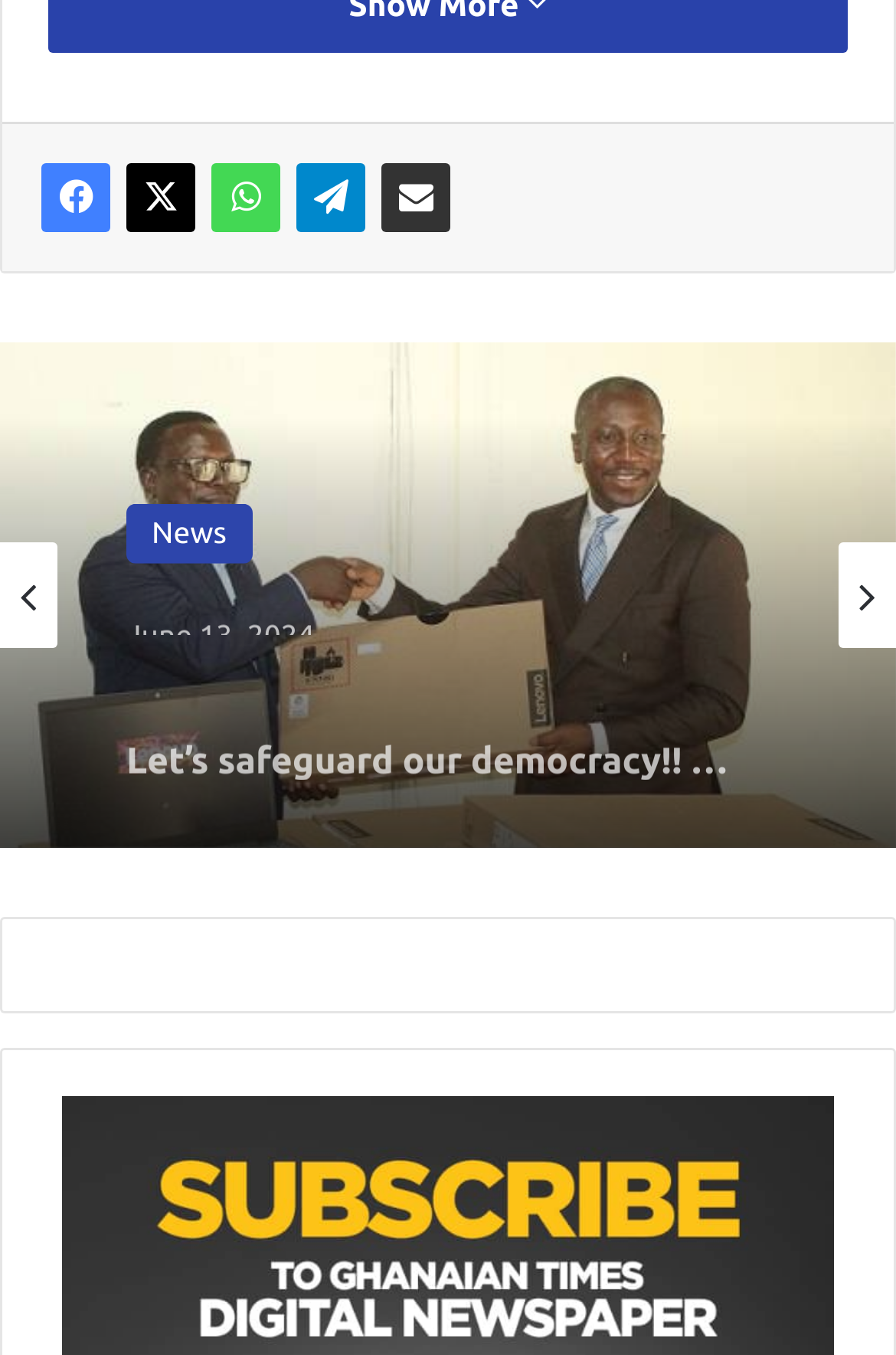Use one word or a short phrase to answer the question provided: 
What is the category of the article 'Let’s safeguard our democracy!! …Majority Leader urges citizenry,presents 20 laptops to NTC'?

News